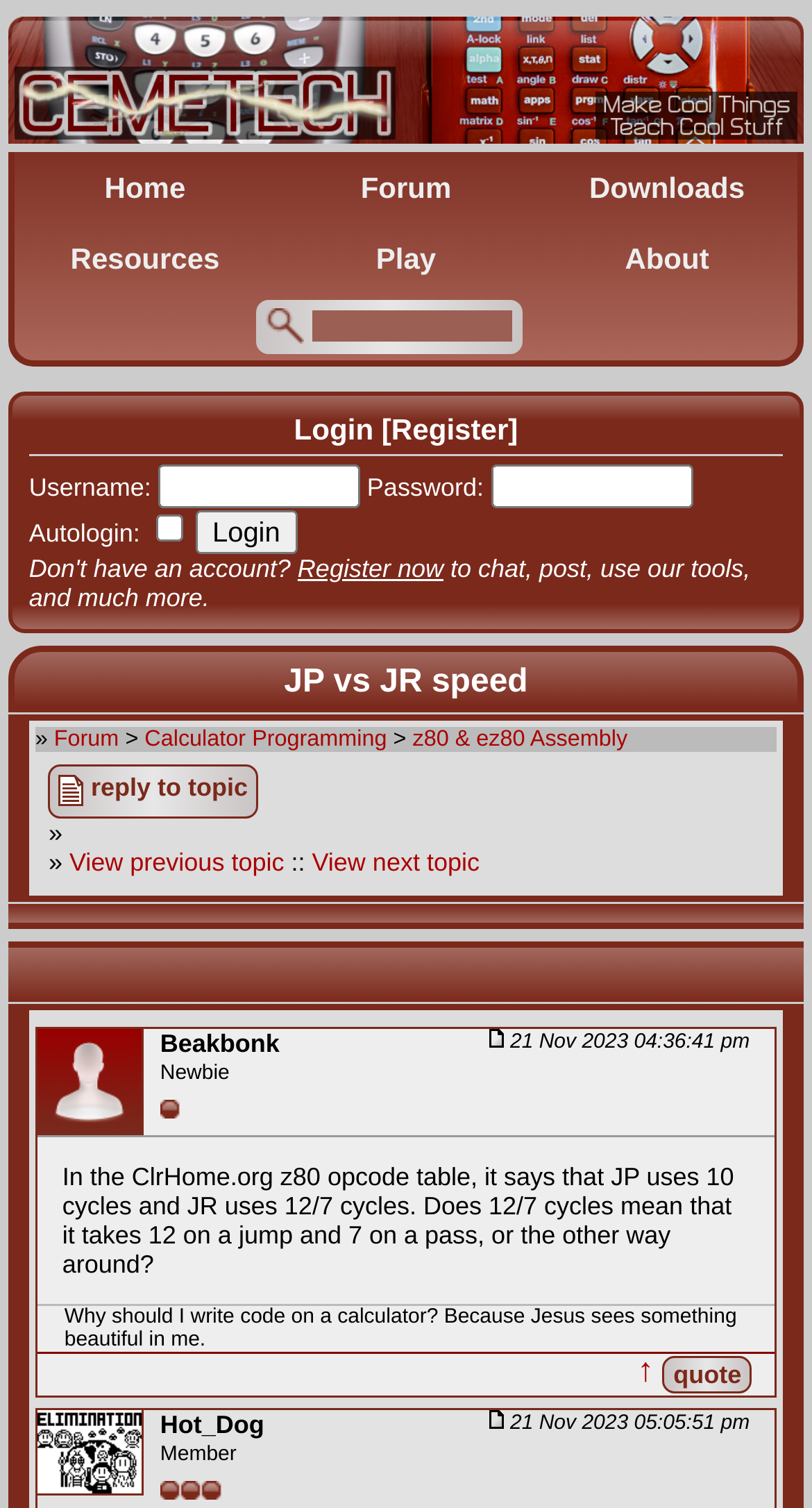Identify the bounding box coordinates of the specific part of the webpage to click to complete this instruction: "Click the 'View next topic' link".

[0.384, 0.562, 0.591, 0.581]